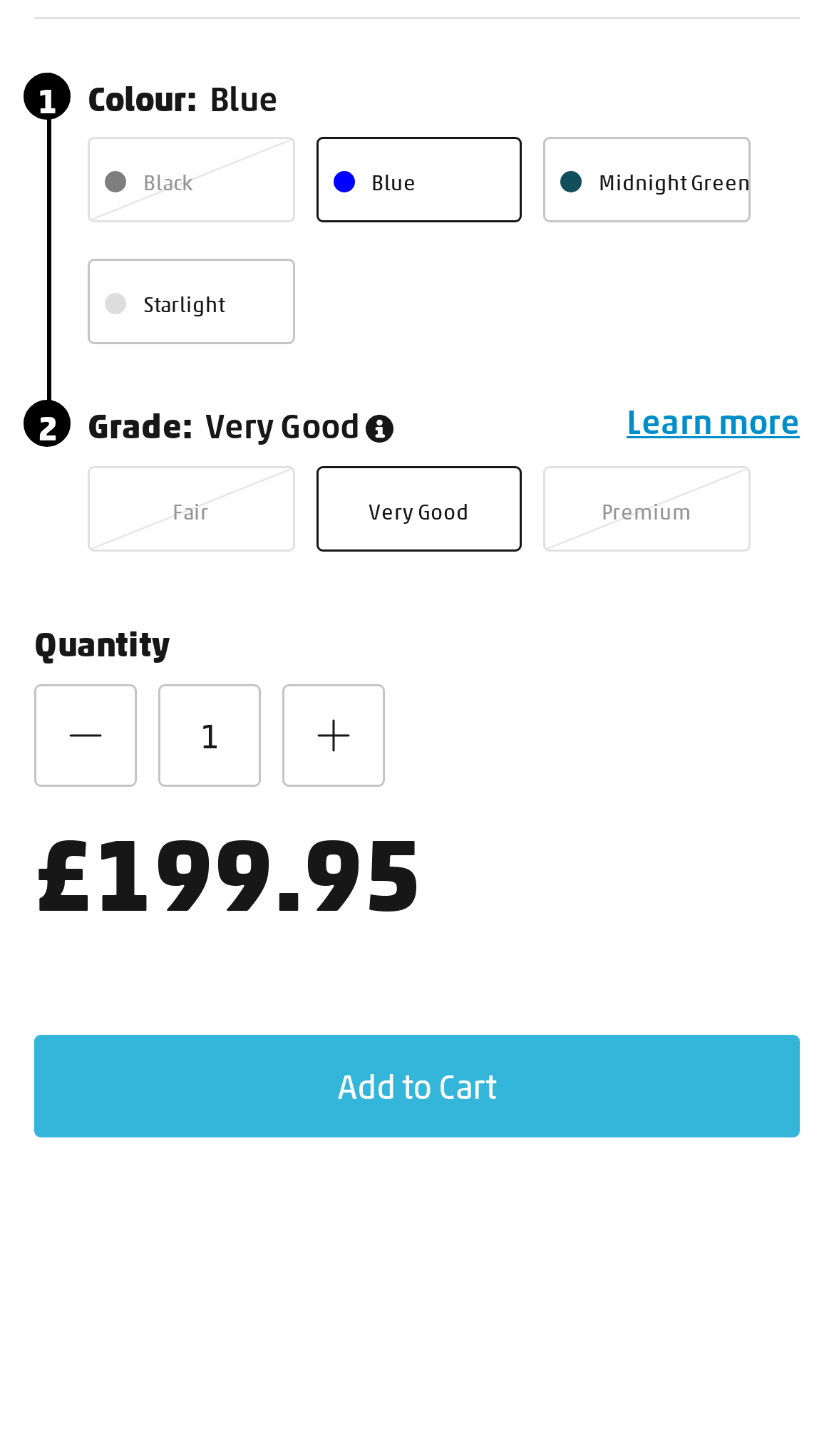Show the bounding box coordinates for the HTML element described as: "Midnight Green".

[0.652, 0.094, 0.899, 0.153]